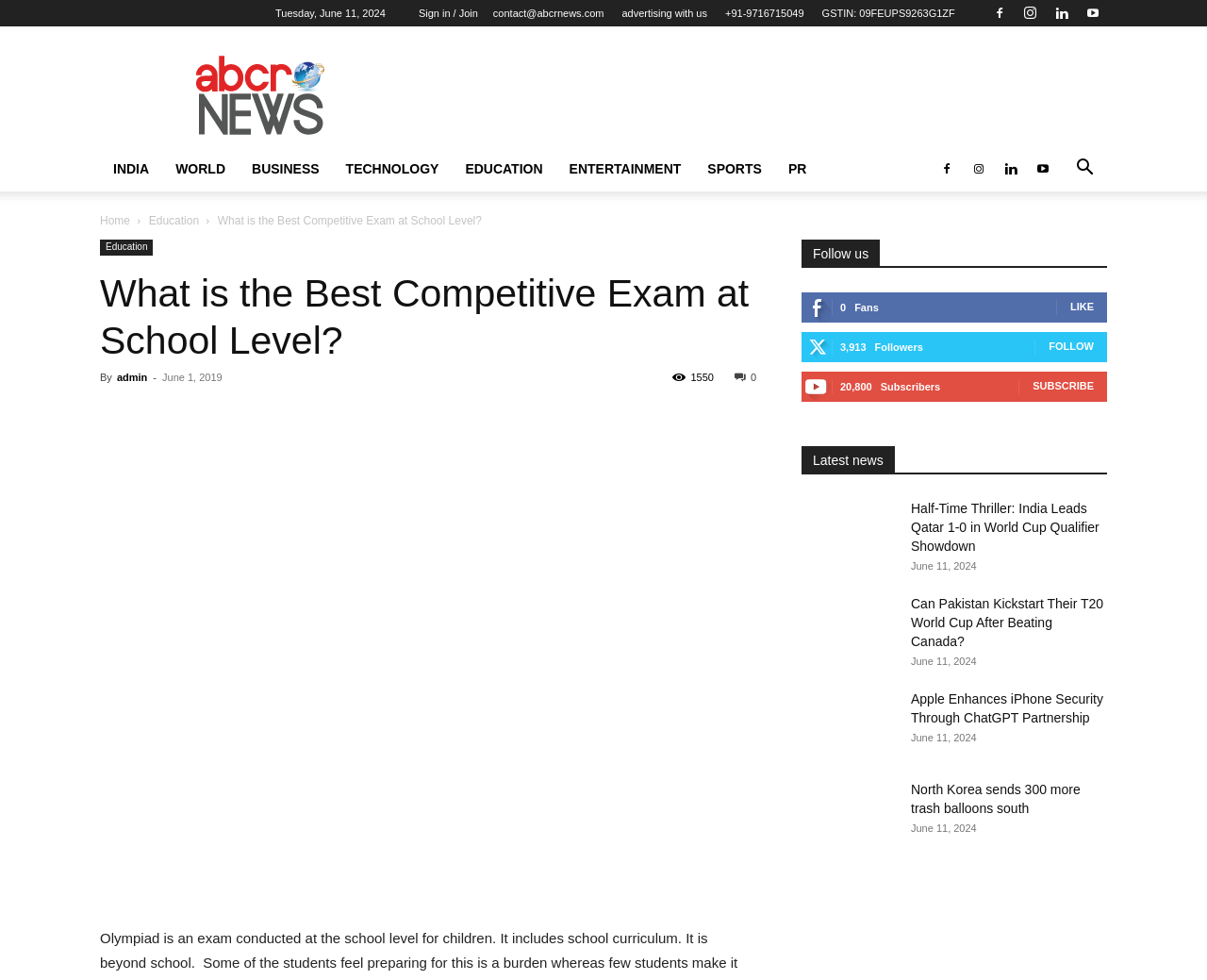Refer to the image and offer a detailed explanation in response to the question: What is the date of the latest news?

I found the latest news section on the webpage, which contains several news articles. Each article has a date associated with it. The date of the latest news article is June 11, 2024, which is the same as the current date mentioned at the top of the webpage.